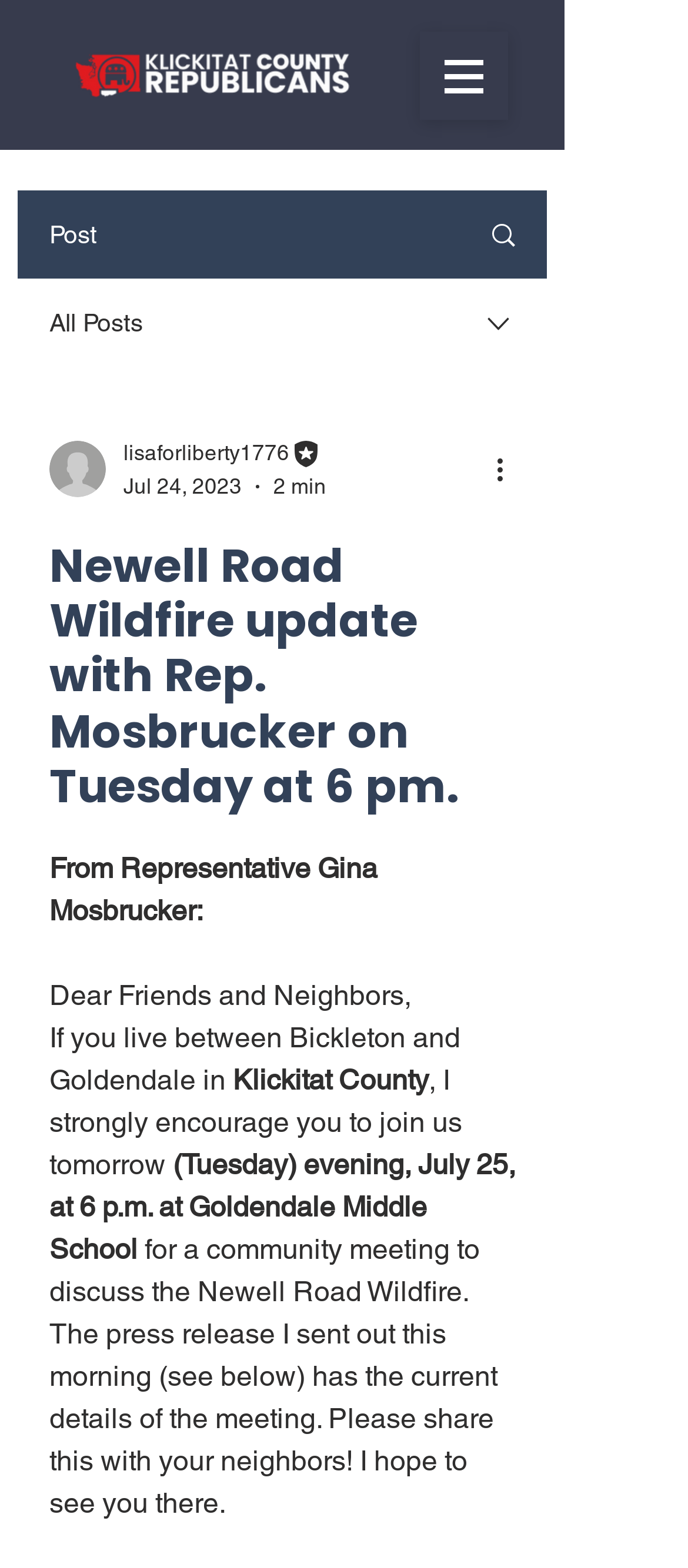Who is the author of the post?
Look at the image and provide a short answer using one word or a phrase.

Representative Gina Mosbrucker